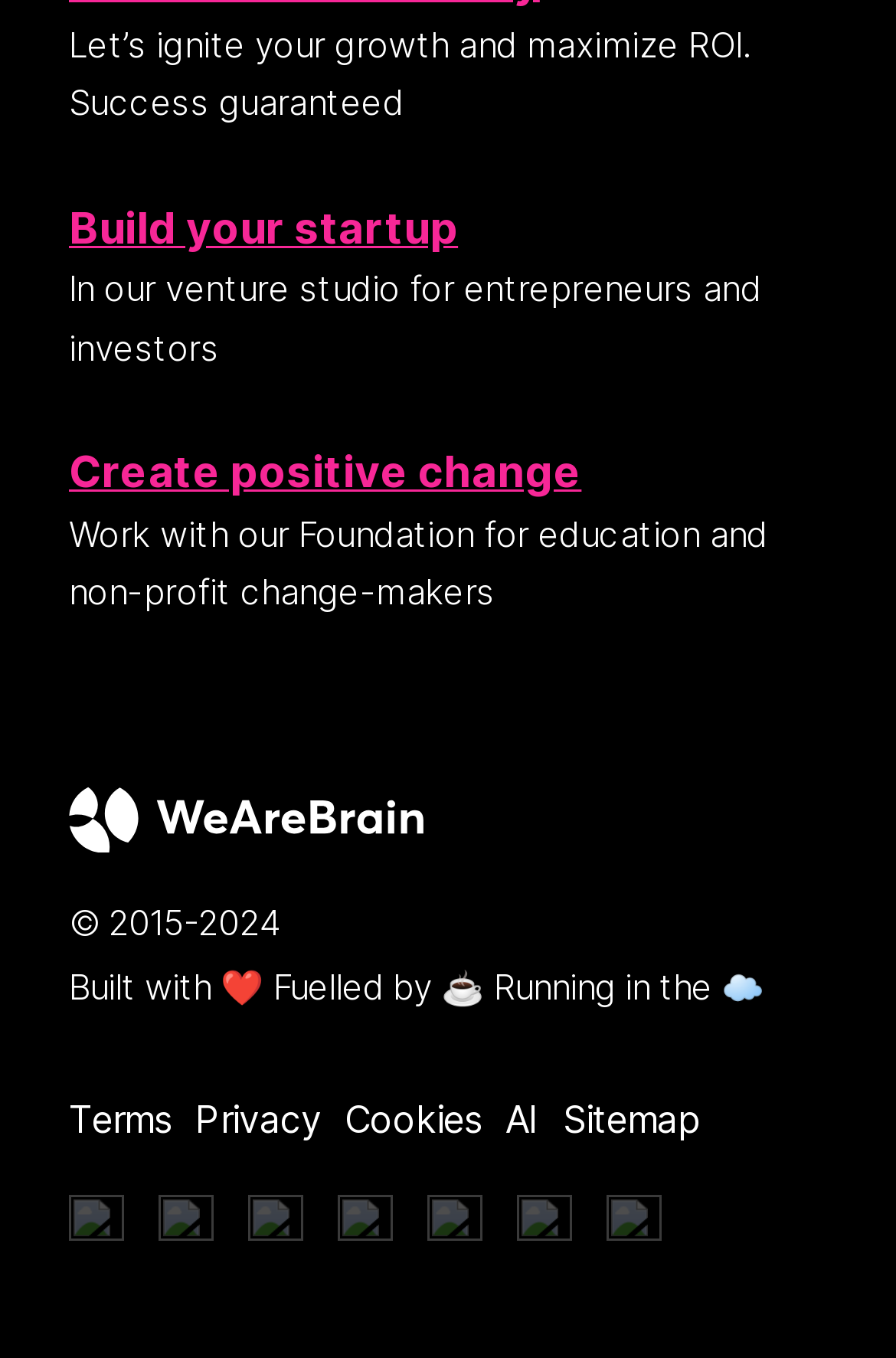Please mark the bounding box coordinates of the area that should be clicked to carry out the instruction: "Go to 'home'".

[0.077, 0.577, 0.474, 0.631]